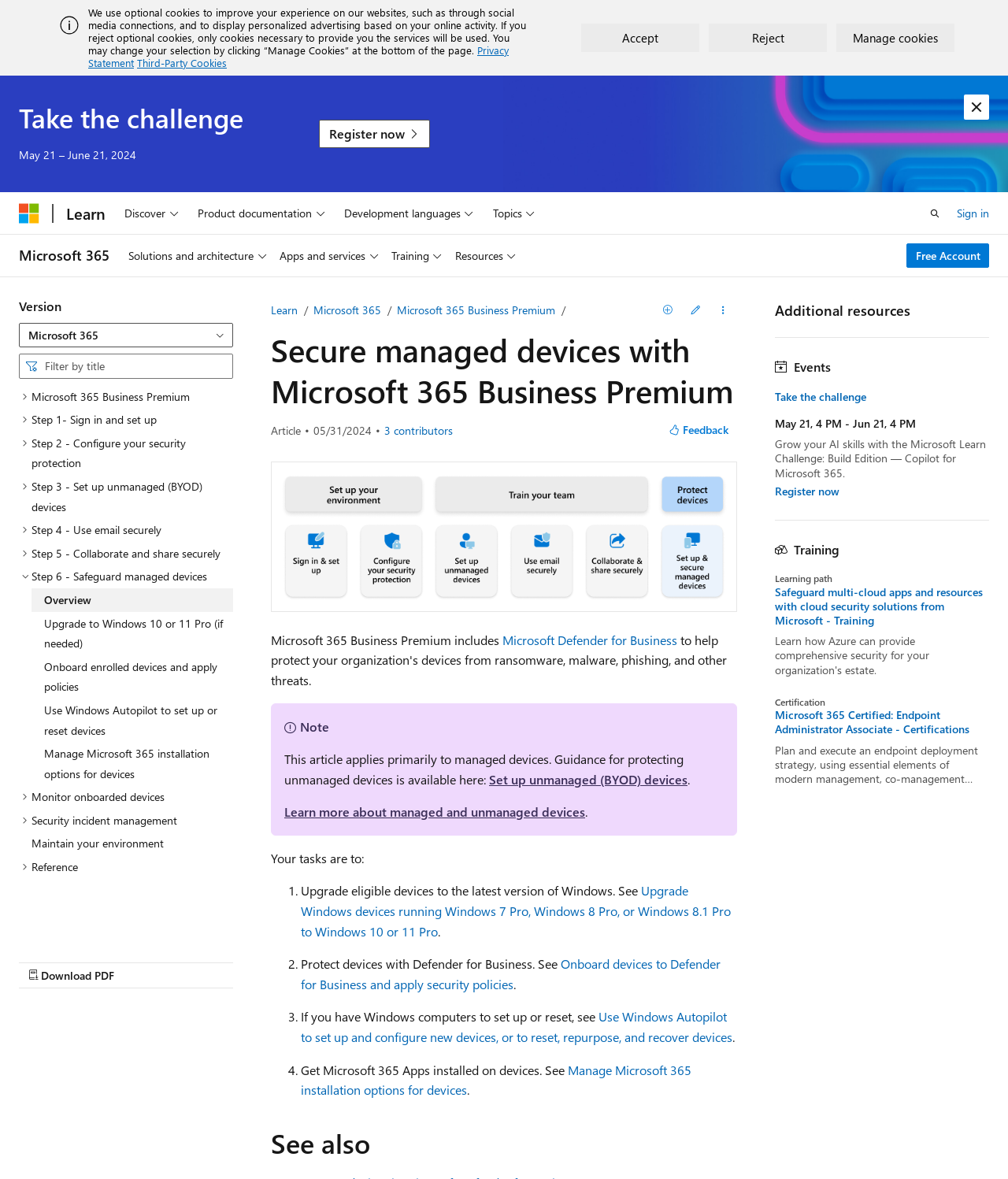How many buttons are in the navigation 'Site'?
Refer to the image and answer the question using a single word or phrase.

4